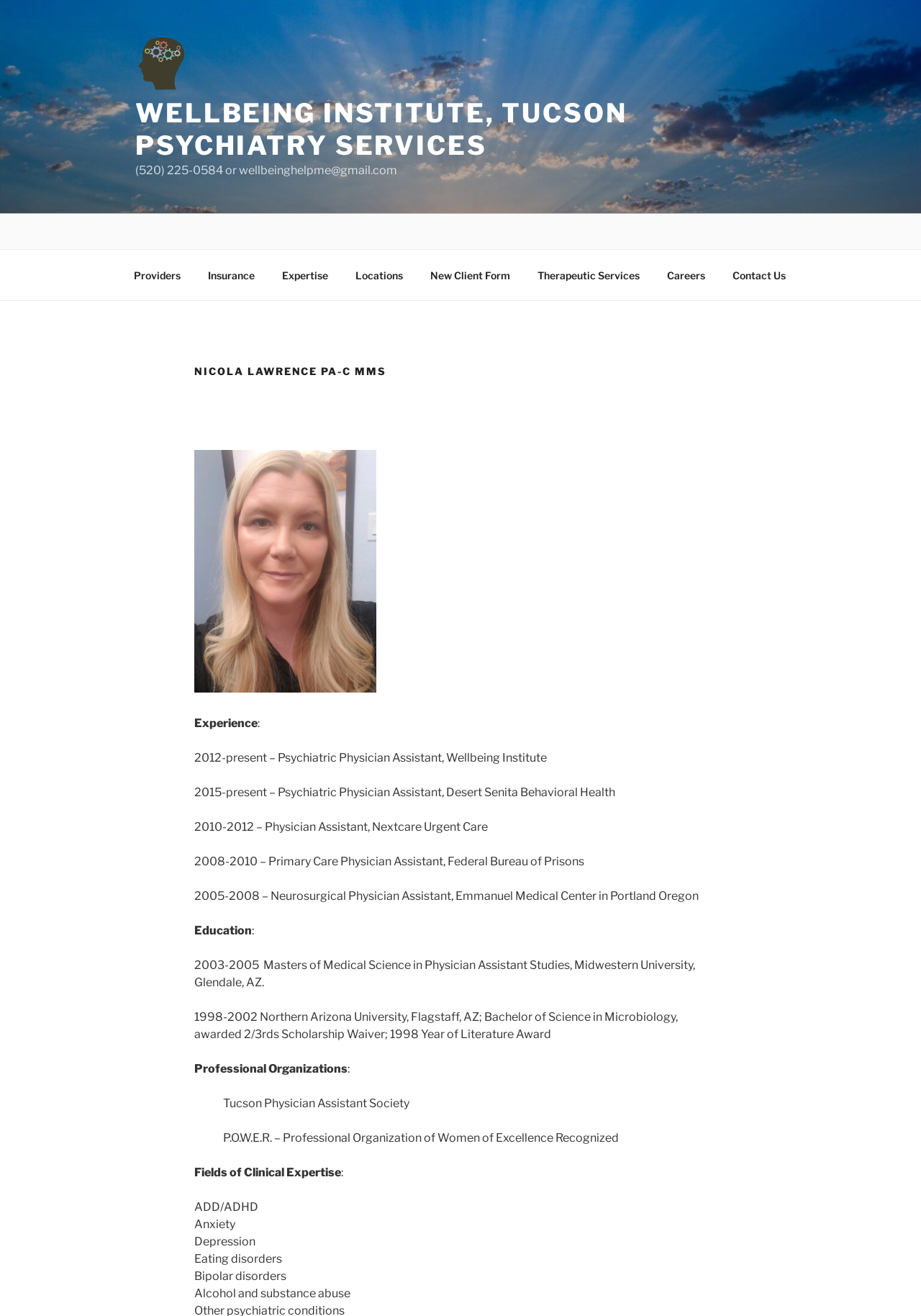Please identify the bounding box coordinates of the element's region that should be clicked to execute the following instruction: "Call the phone number (520) 225-0584". The bounding box coordinates must be four float numbers between 0 and 1, i.e., [left, top, right, bottom].

[0.147, 0.124, 0.259, 0.135]